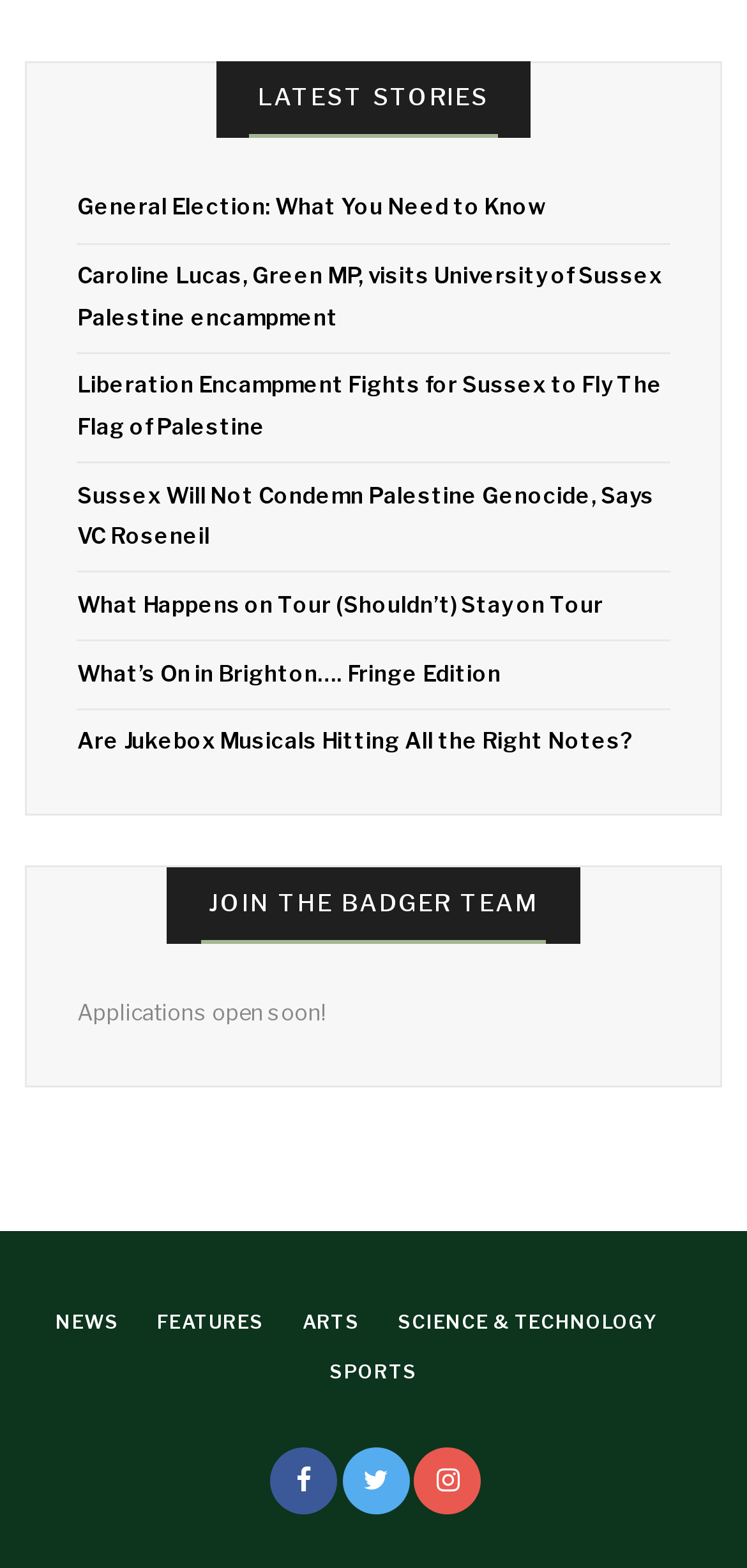Determine the bounding box coordinates of the element's region needed to click to follow the instruction: "Read about arts". Provide these coordinates as four float numbers between 0 and 1, formatted as [left, top, right, bottom].

[0.405, 0.836, 0.482, 0.849]